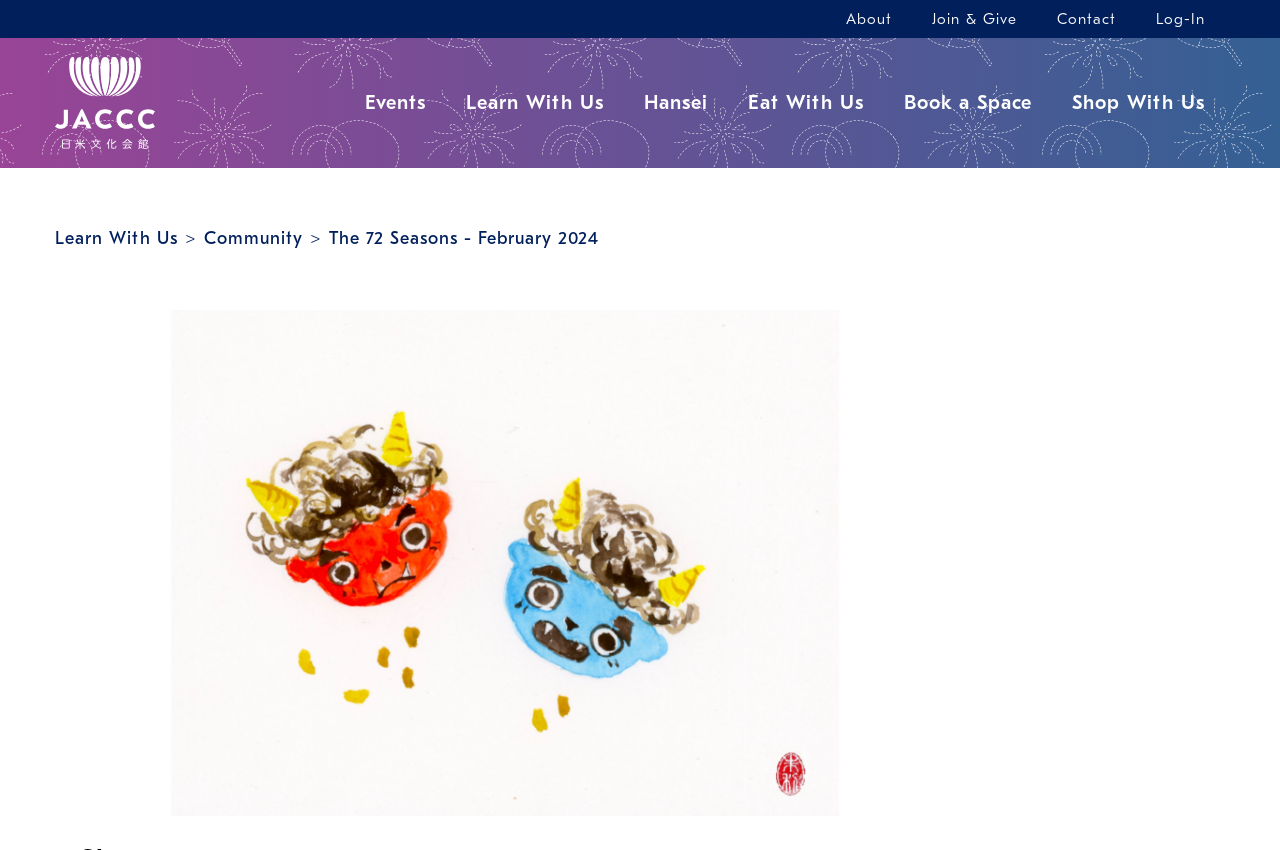Can you find the bounding box coordinates for the element to click on to achieve the instruction: "view events"?

[0.277, 0.087, 0.341, 0.155]